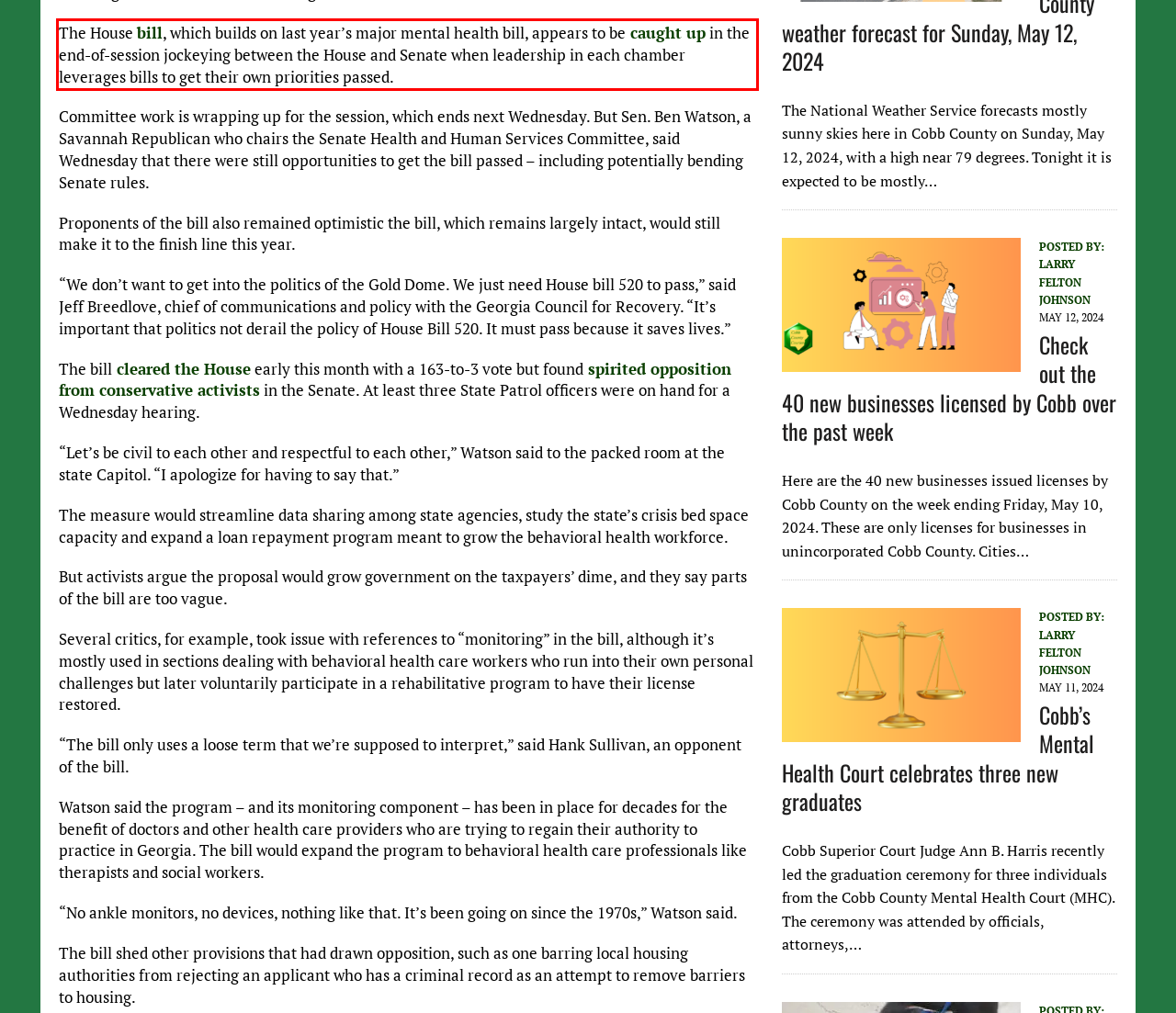Please examine the webpage screenshot and extract the text within the red bounding box using OCR.

The House bill, which builds on last year’s major mental health bill, appears to be caught up in the end-of-session jockeying between the House and Senate when leadership in each chamber leverages bills to get their own priorities passed.